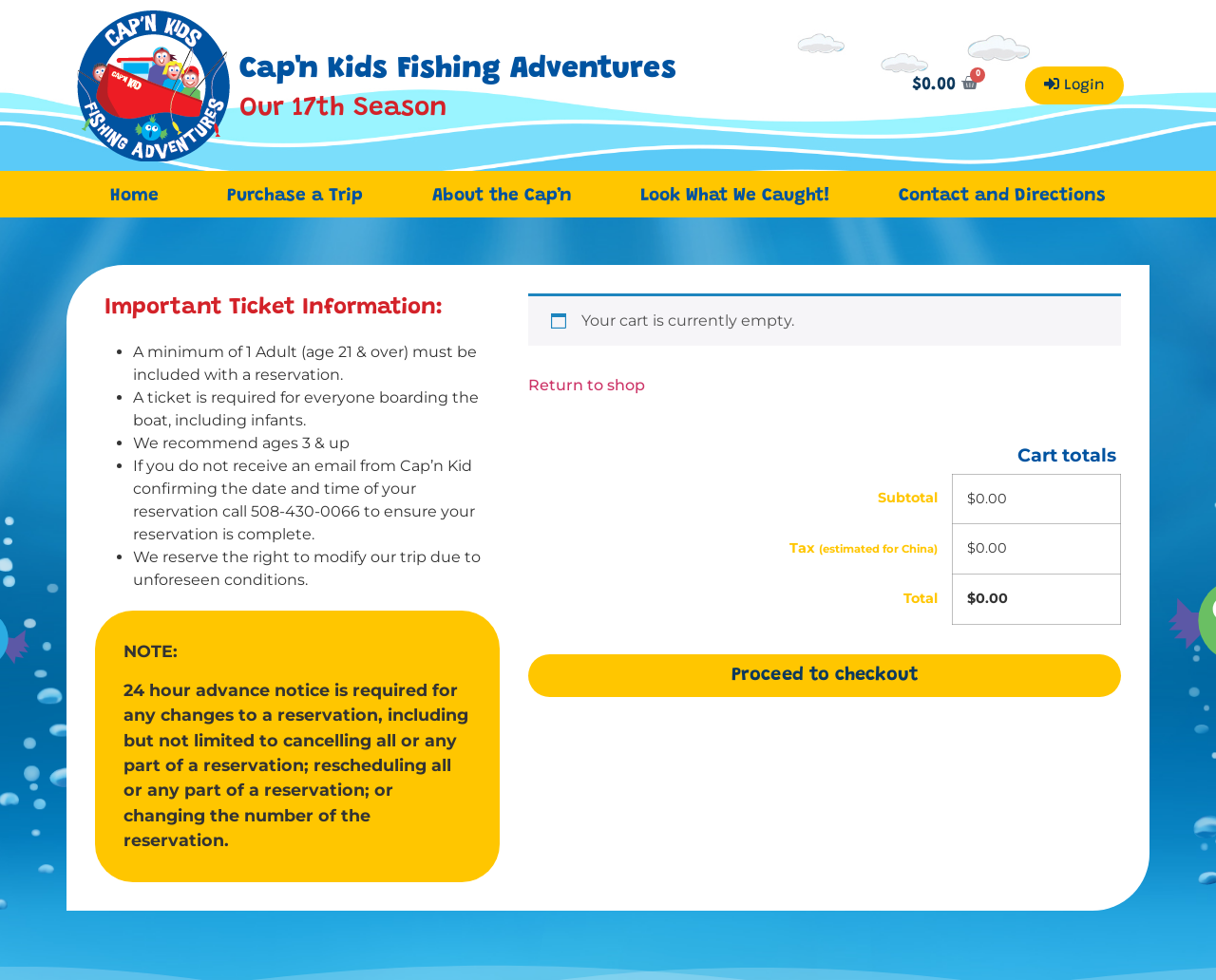Please identify the bounding box coordinates of the element on the webpage that should be clicked to follow this instruction: "View trip information". The bounding box coordinates should be given as four float numbers between 0 and 1, formatted as [left, top, right, bottom].

[0.086, 0.299, 0.411, 0.328]